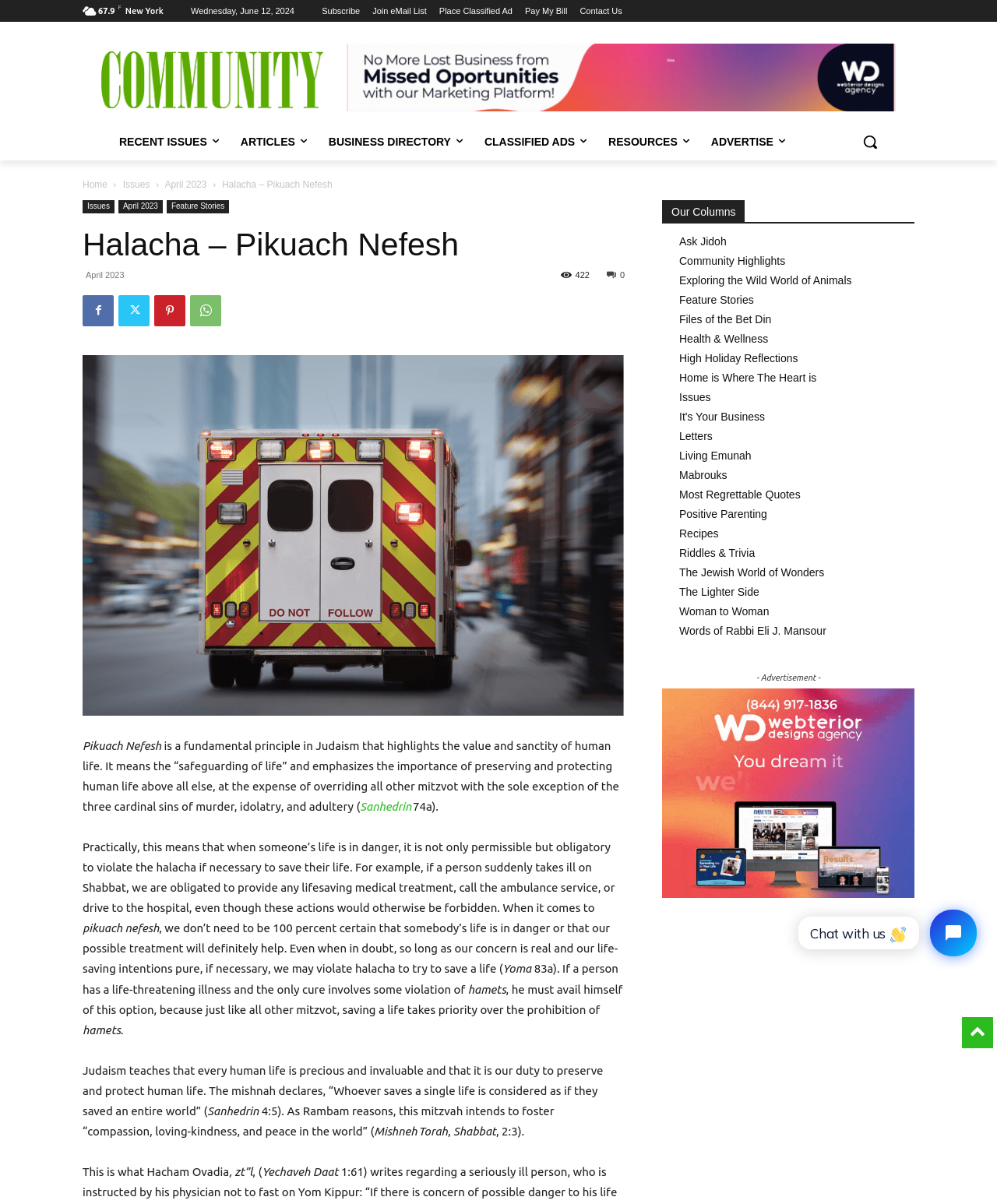Identify the bounding box coordinates of the specific part of the webpage to click to complete this instruction: "Click the Subscribe link".

[0.323, 0.0, 0.361, 0.018]